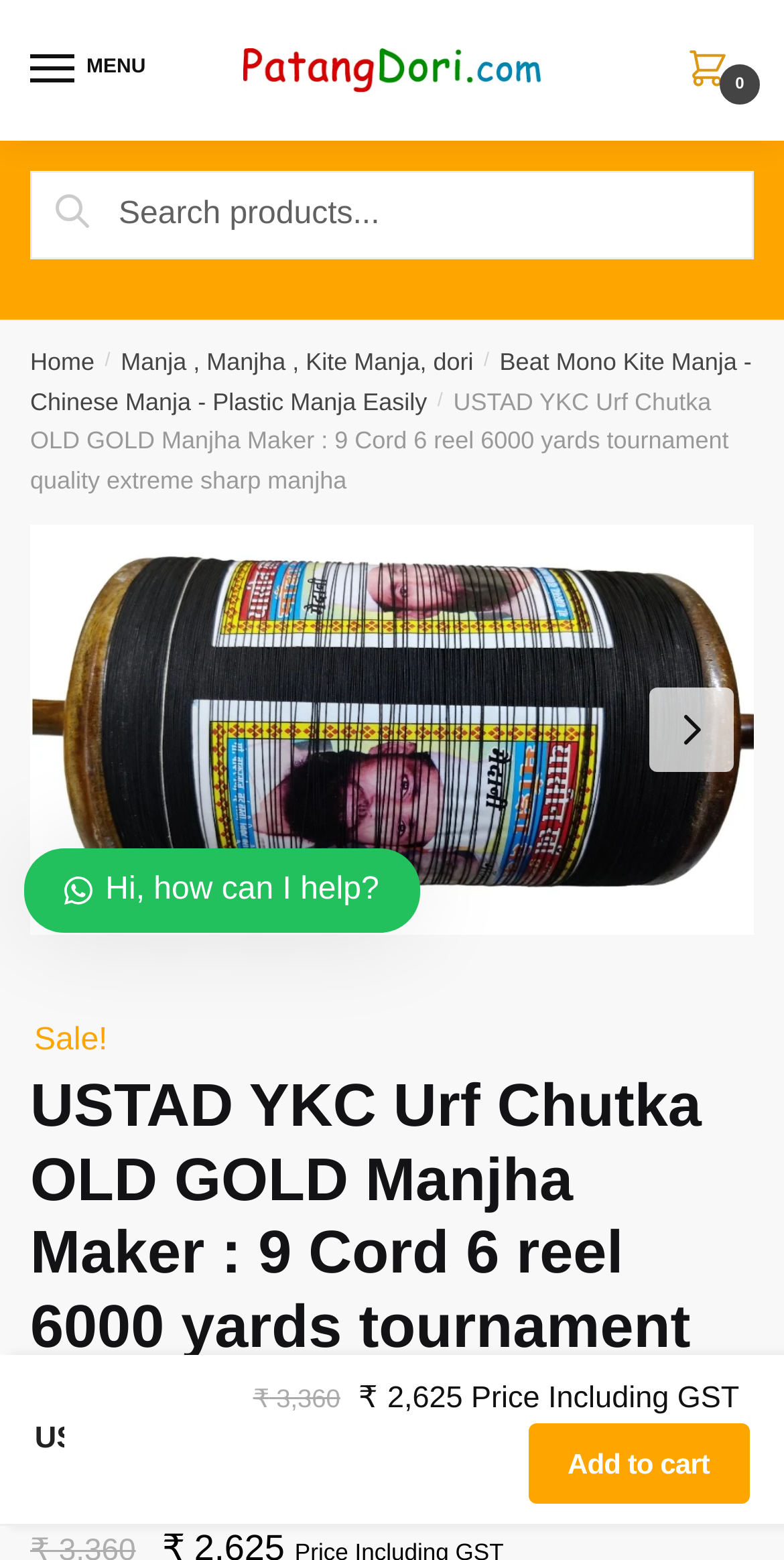Identify the bounding box coordinates of the part that should be clicked to carry out this instruction: "Visit social media".

None